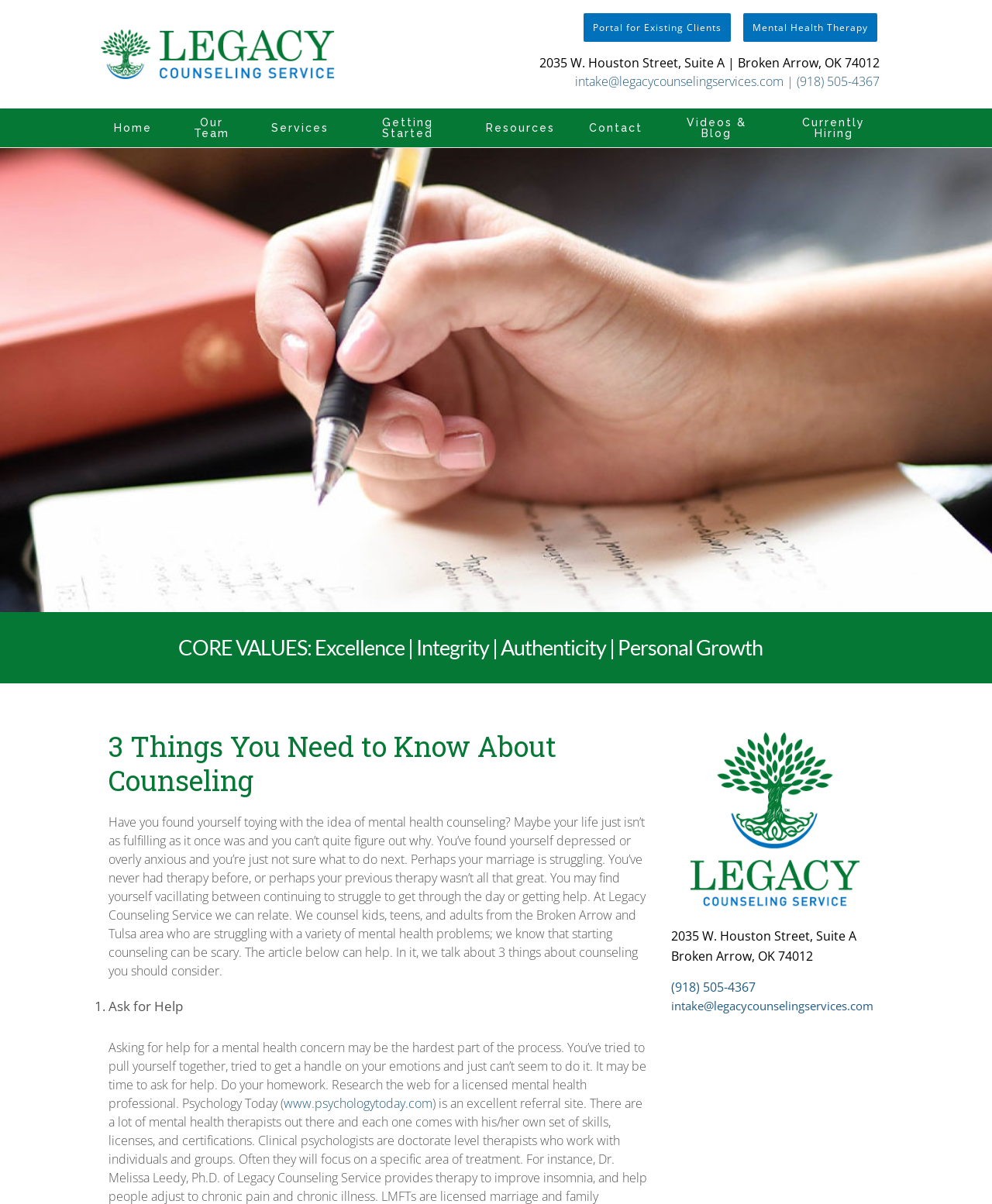Please specify the bounding box coordinates in the format (top-left x, top-left y, bottom-right x, bottom-right y), with all values as floating point numbers between 0 and 1. Identify the bounding box of the UI element described by: Portal for Existing Clients

[0.586, 0.008, 0.739, 0.036]